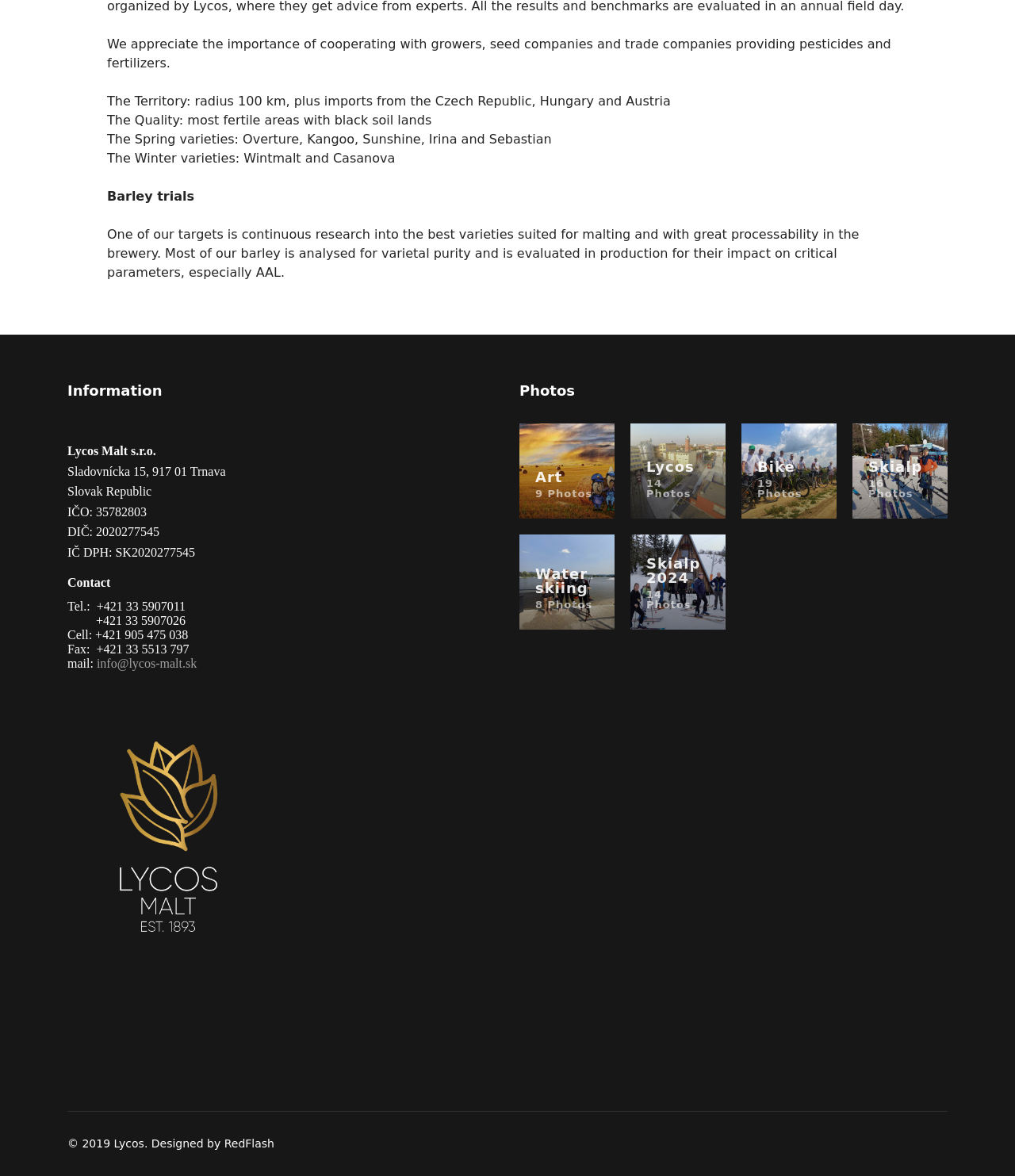Bounding box coordinates should be in the format (top-left x, top-left y, bottom-right x, bottom-right y) and all values should be floating point numbers between 0 and 1. Determine the bounding box coordinate for the UI element described as: Skialp 16 Photos

[0.84, 0.36, 0.934, 0.441]